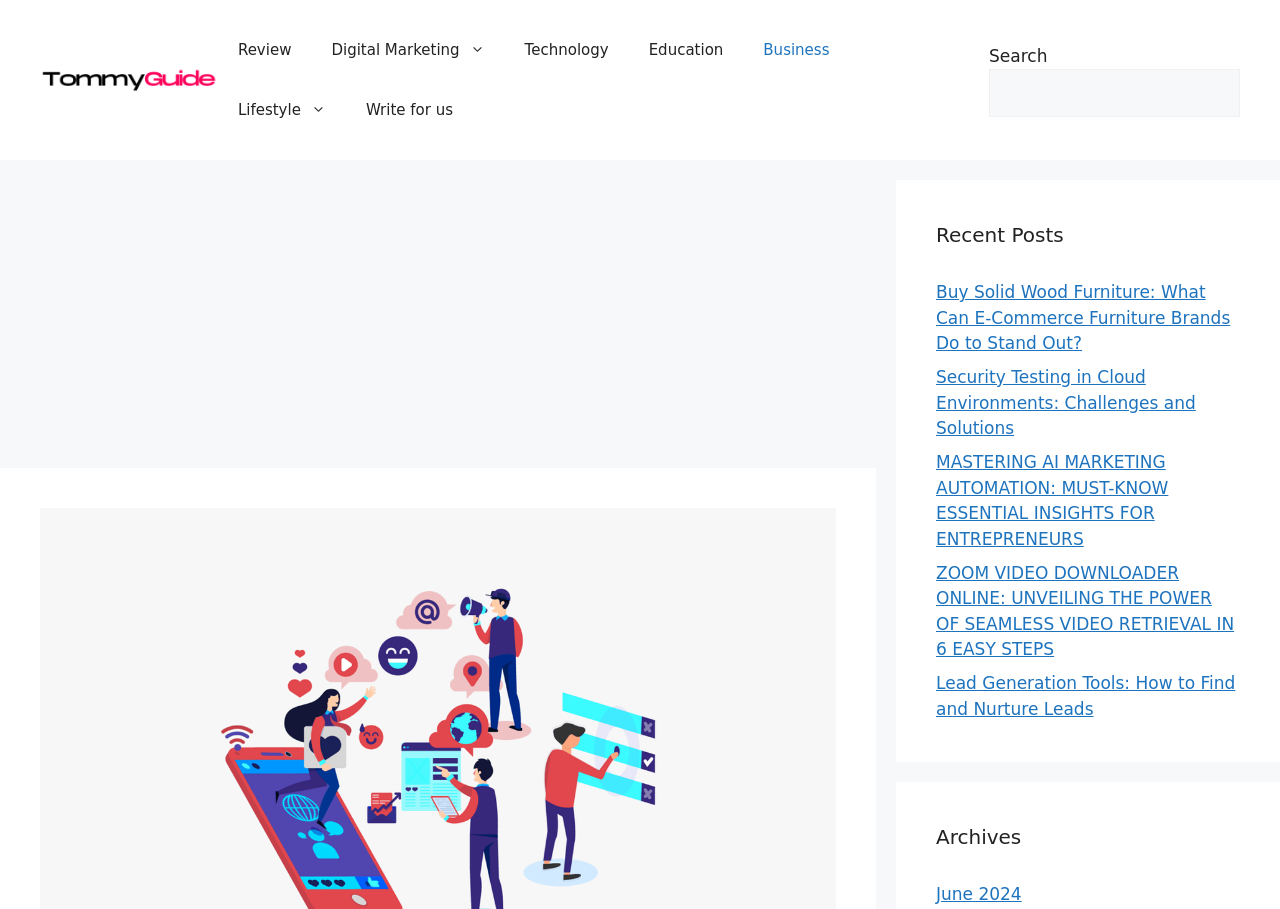Find the bounding box coordinates of the UI element according to this description: "June 2024".

[0.731, 0.972, 0.798, 0.994]